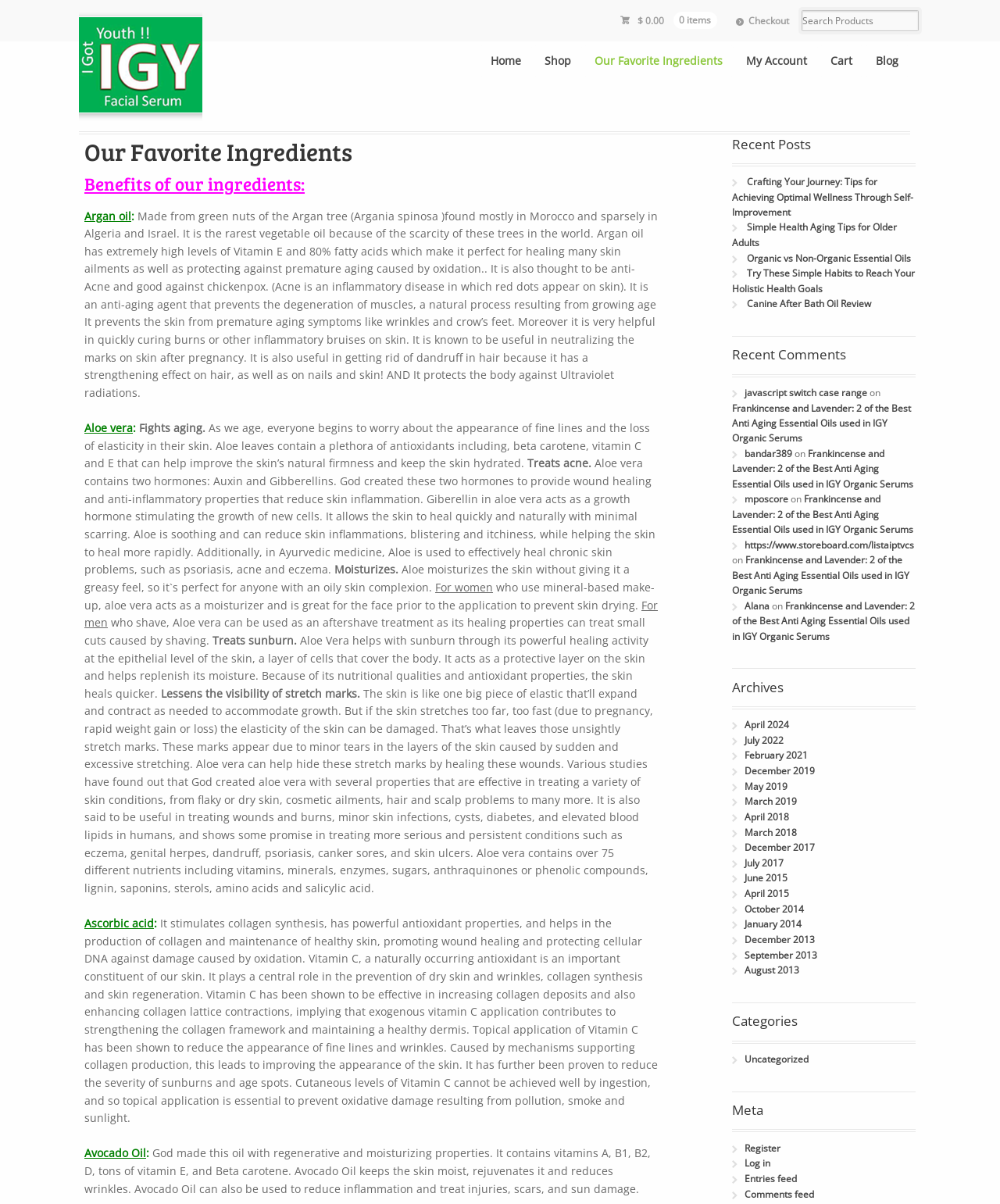Construct a comprehensive caption that outlines the webpage's structure and content.

This webpage is about natural anti-aging serums and their ingredients. At the top, there is a navigation menu with links to "Home", "Shop", "Our Favorite Ingredients", "My Account", "Cart", and "Blog". Below the navigation menu, there is a heading that reads "Our Favorite Ingredients" and a subheading that says "Benefits of our ingredients:". 

The page then lists several ingredients, including Argan oil, Aloe vera, Ascorbic acid, and Avocado Oil, along with their benefits and uses. For each ingredient, there is a brief description of its properties and how it can be used to improve skin health and reduce signs of aging. 

On the right side of the page, there are three sections: "Recent Posts", "Recent Comments", and "Archives". The "Recent Posts" section lists several article titles related to health and wellness, such as "Crafting Your Journey: Tips for Achieving Optimal Wellness Through Self-Improvement" and "Simple Health Aging Tips for Older Adults". The "Recent Comments" section shows a list of comments on various articles, including "Frankincense and Lavender: 2 of the Best Anti Aging Essential Oils used in IGY Organic Serums". The "Archives" section lists the months and years of archived articles, from April 2024 to January 2014.